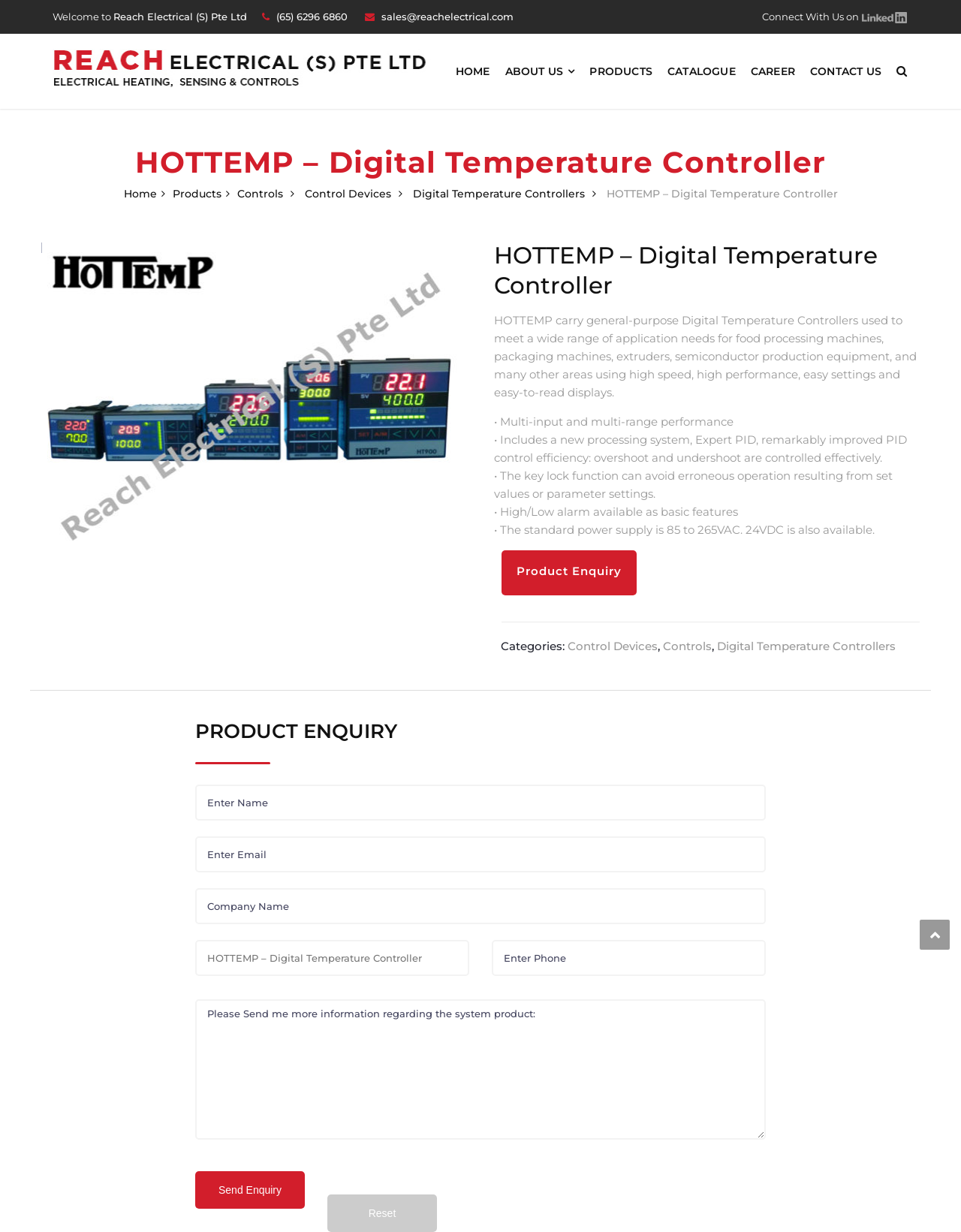What is the purpose of the key lock function in HOTTEMP?
Please respond to the question with as much detail as possible.

I found the purpose of the key lock function in HOTTEMP by looking at the section that describes the product features, where it says 'The key lock function can avoid erroneous operation resulting from set values or parameter settings'.